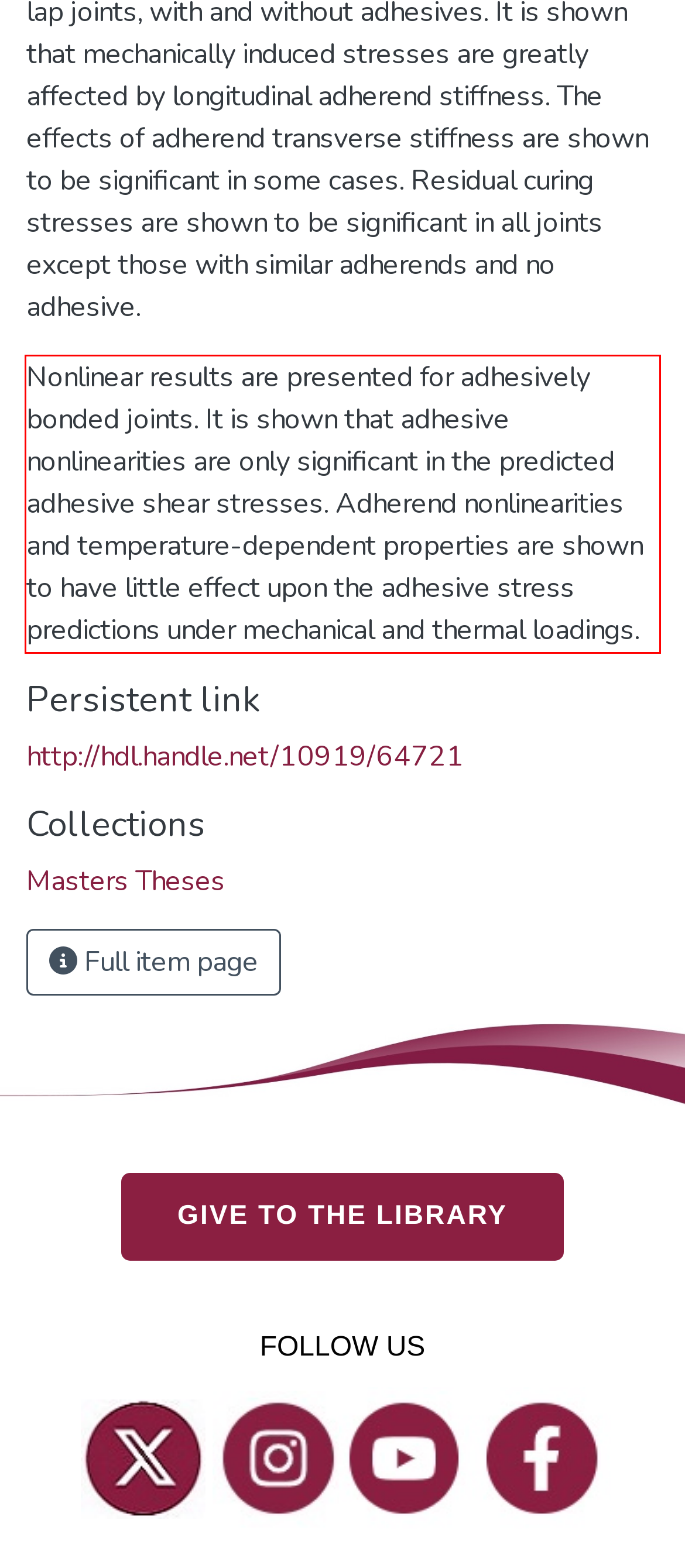Given a screenshot of a webpage with a red bounding box, extract the text content from the UI element inside the red bounding box.

Nonlinear results are presented for adhesively bonded joints. It is shown that adhesive nonlinearities are only significant in the predicted adhesive shear stresses. Adherend nonlinearities and temperature-dependent properties are shown to have little effect upon the adhesive stress predictions under mechanical and thermal loadings.